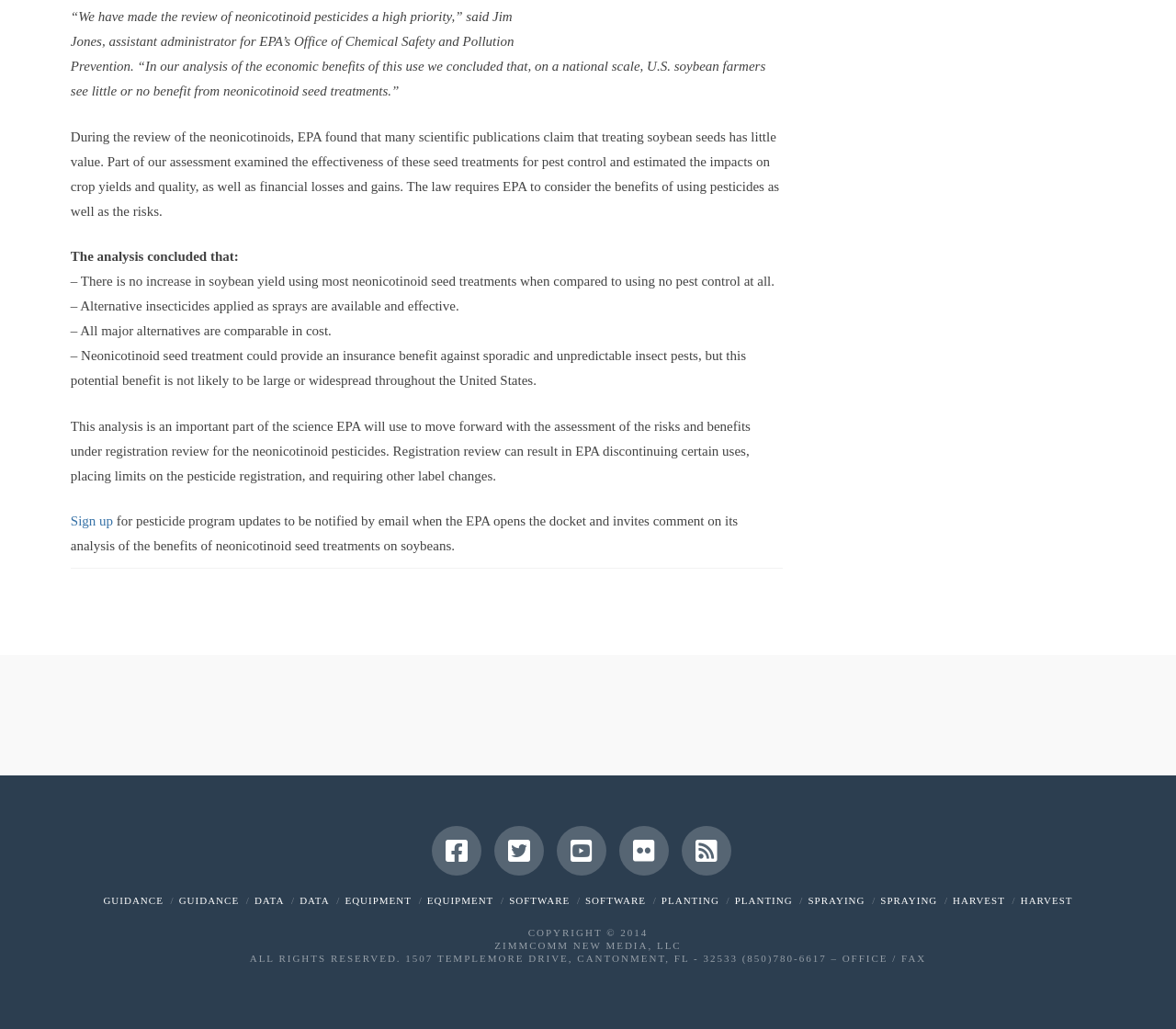Extract the bounding box coordinates of the UI element described: "parent_node: AGWIRED title="Back to Top"". Provide the coordinates in the format [left, top, right, bottom] with values ranging from 0 to 1.

[0.008, 0.598, 0.035, 0.629]